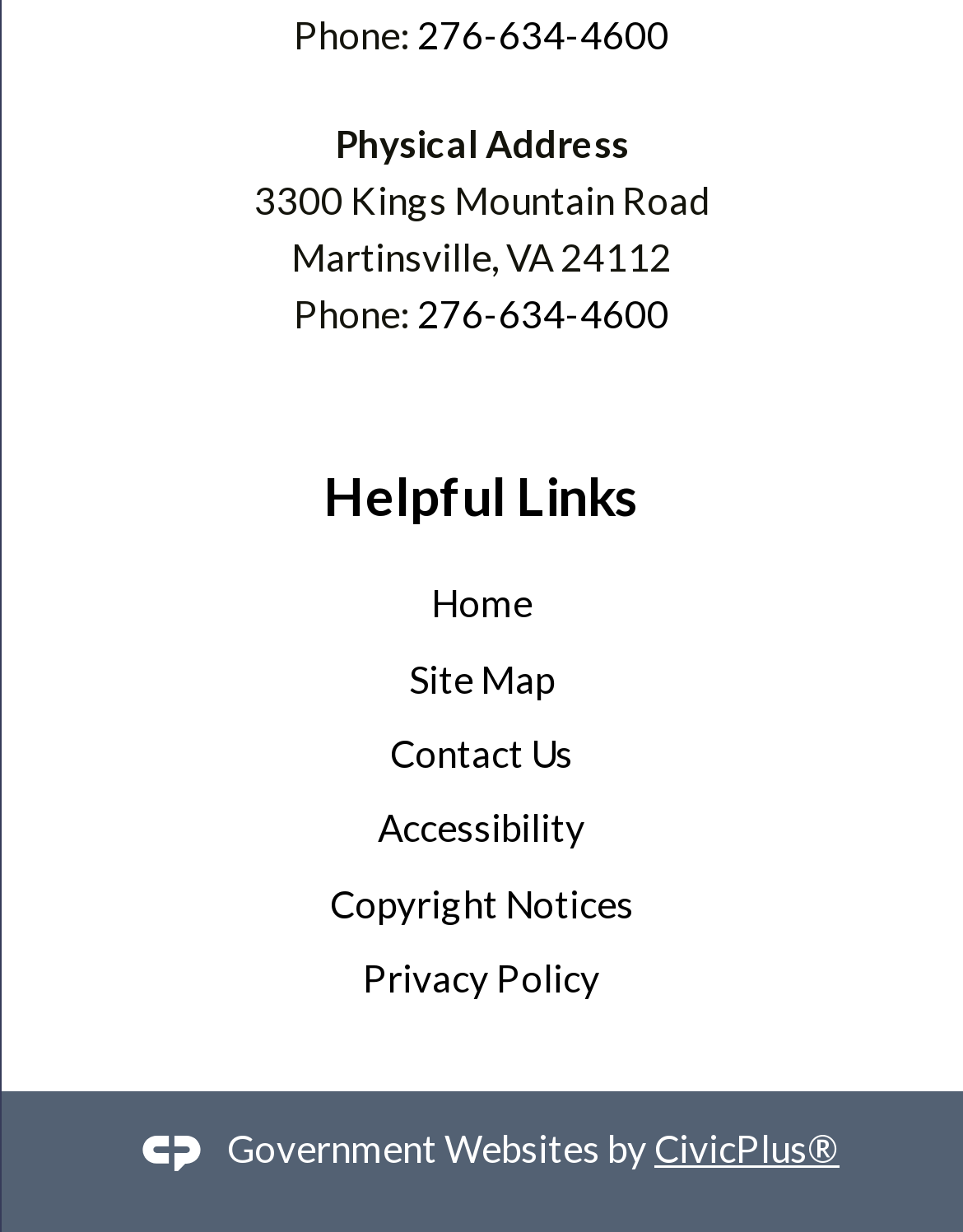Please find the bounding box for the following UI element description. Provide the coordinates in (top-left x, top-left y, bottom-right x, bottom-right y) format, with values between 0 and 1: Site Map

[0.424, 0.464, 0.576, 0.5]